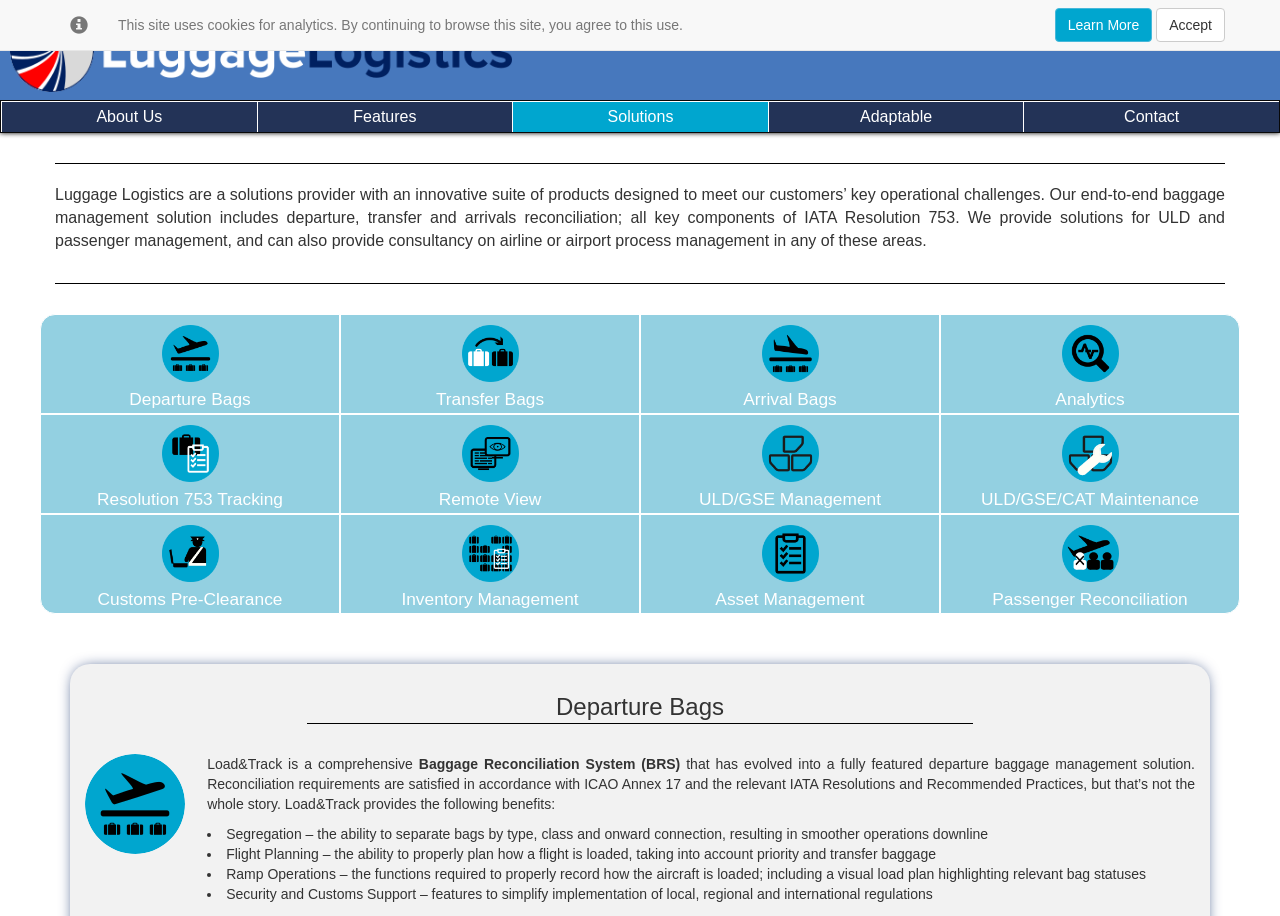Identify the bounding box coordinates for the UI element mentioned here: "About Us". Provide the coordinates as four float values between 0 and 1, i.e., [left, top, right, bottom].

[0.002, 0.111, 0.2, 0.144]